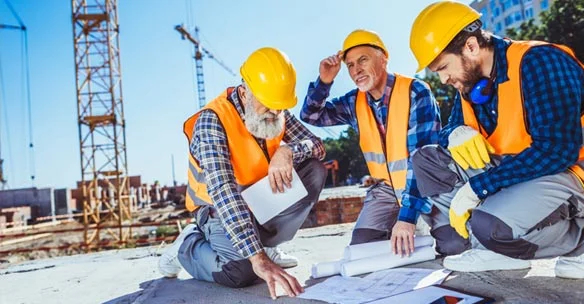What are the workers examining on the ground?
Based on the image, provide a one-word or brief-phrase response.

Blueprints